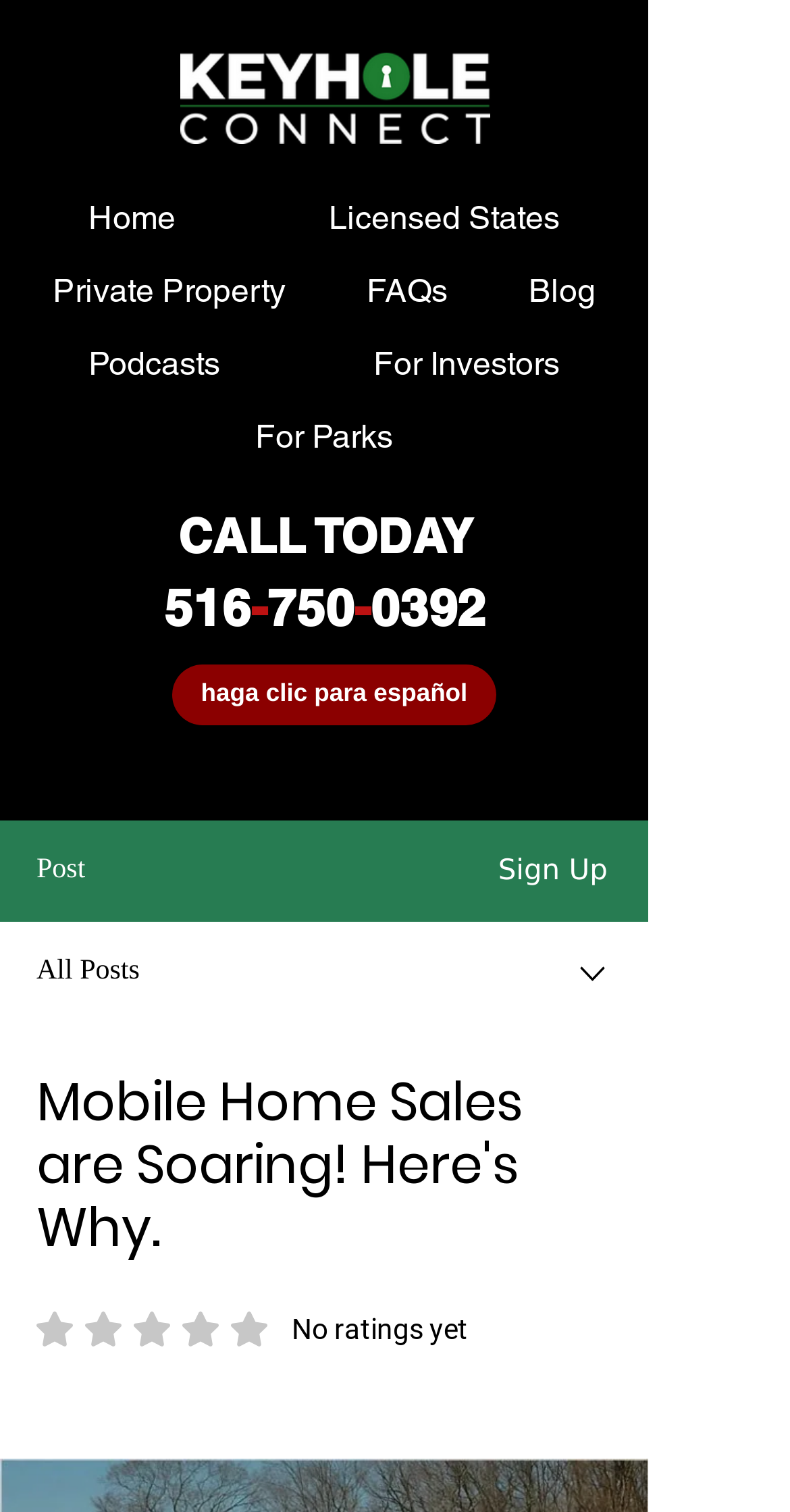Carefully observe the image and respond to the question with a detailed answer:
How many navigation links are there?

I counted the number of link elements under the navigation element with the text 'Site'. There are 8 links: 'Home', 'Licensed States', 'Private Property', 'FAQs', 'Blog', 'Podcasts', 'For Investors', and 'For Parks'.